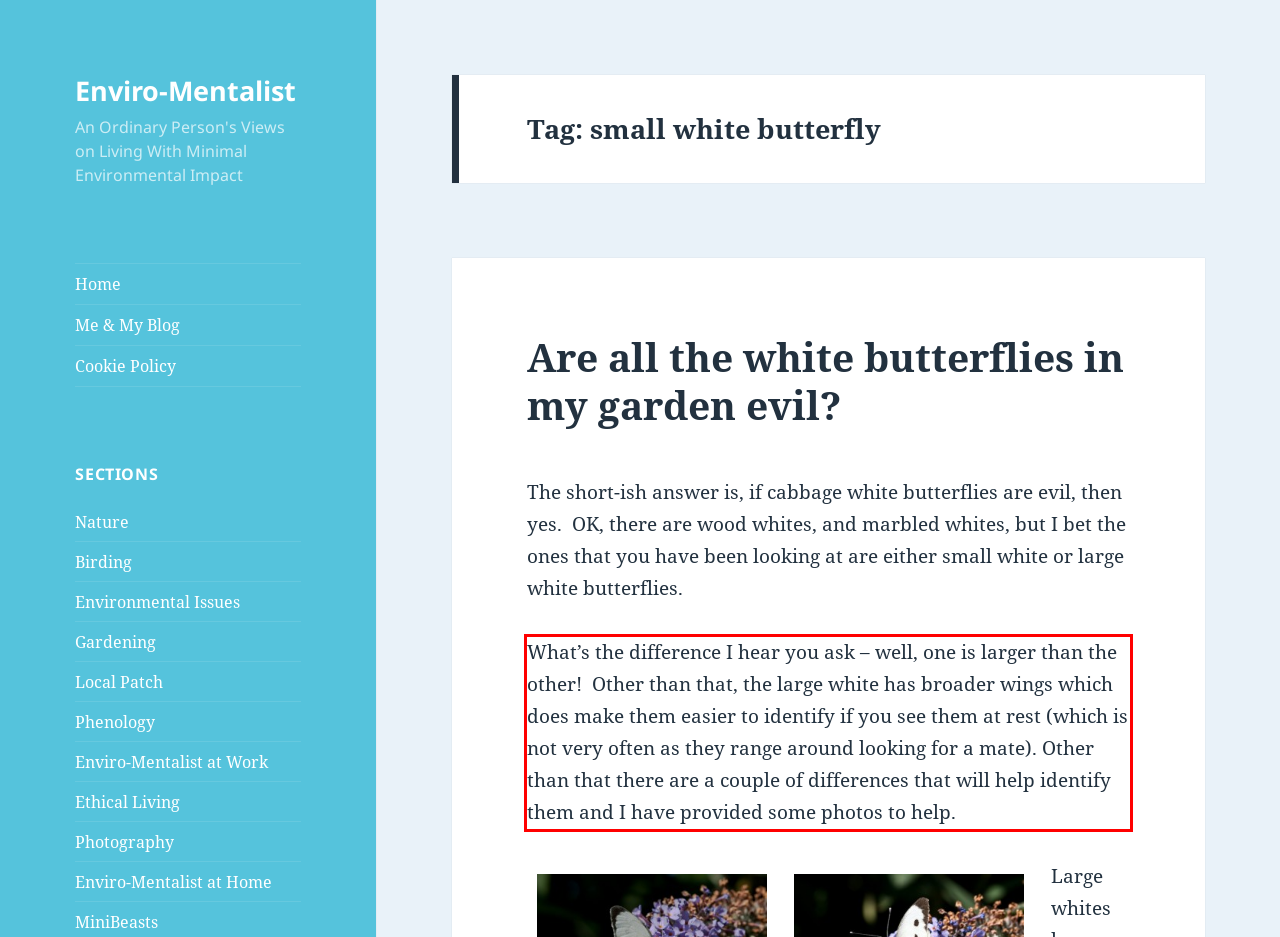From the given screenshot of a webpage, identify the red bounding box and extract the text content within it.

What’s the difference I hear you ask – well, one is larger than the other! Other than that, the large white has broader wings which does make them easier to identify if you see them at rest (which is not very often as they range around looking for a mate). Other than that there are a couple of differences that will help identify them and I have provided some photos to help.